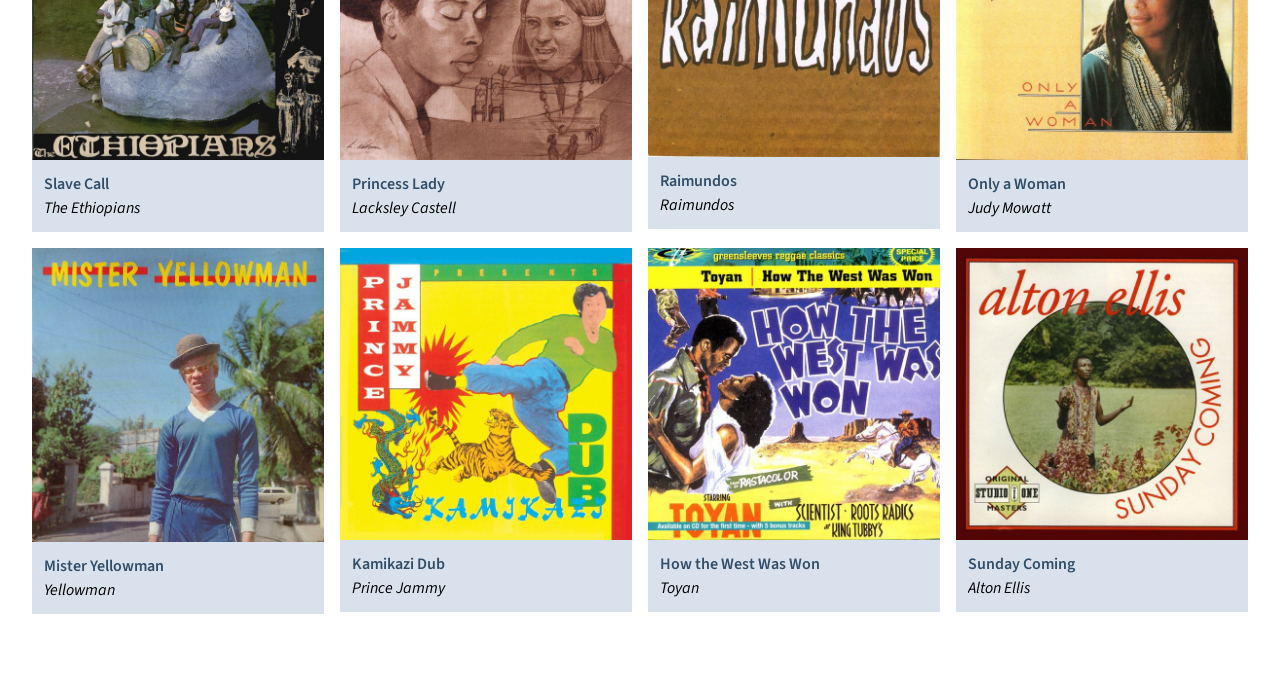Find the bounding box coordinates corresponding to the UI element with the description: "Raimundos". The coordinates should be formatted as [left, top, right, bottom], with values as floats between 0 and 1.

[0.516, 0.244, 0.725, 0.278]